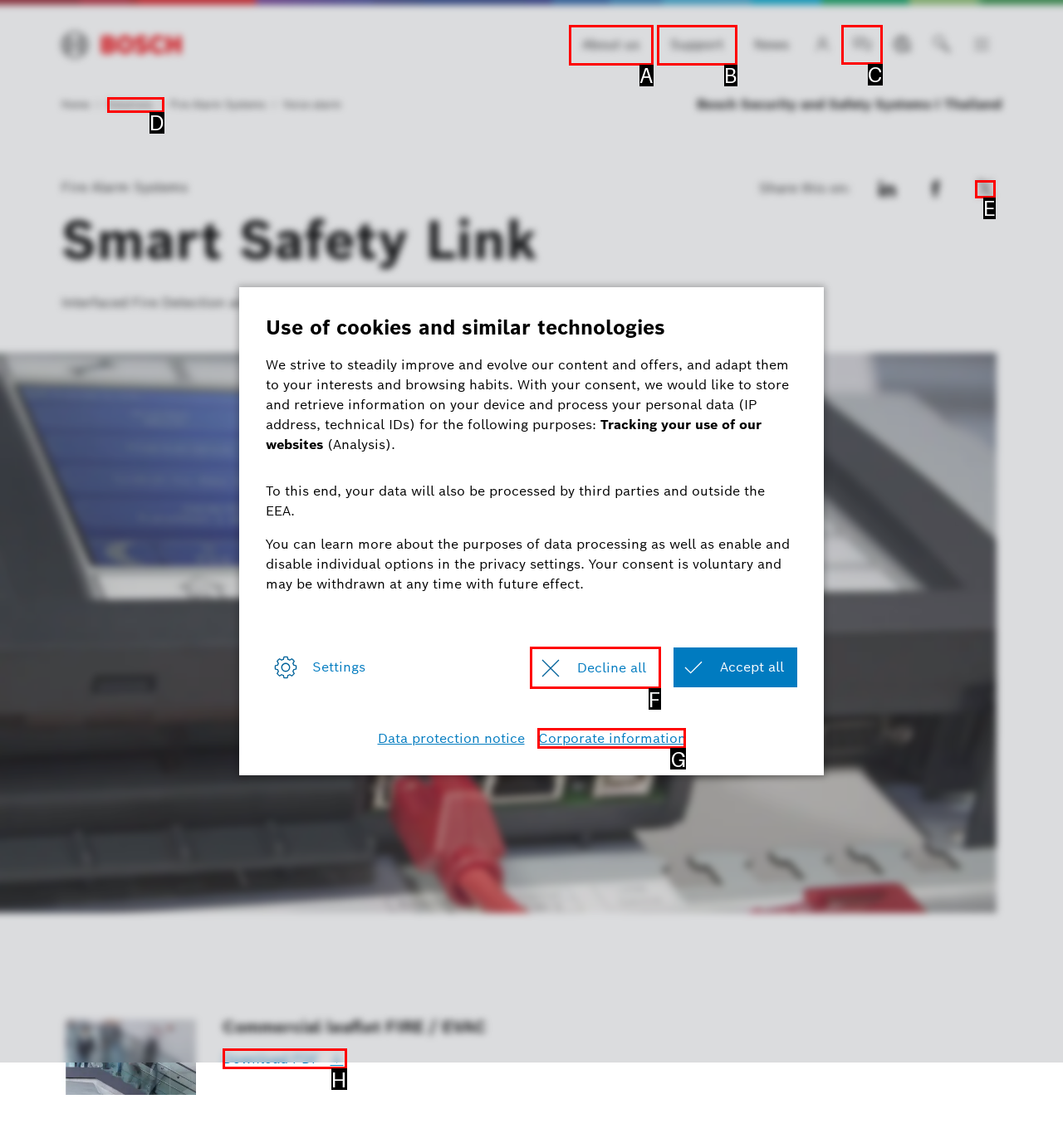Determine which HTML element should be clicked to carry out the following task: Check Reviews Respond with the letter of the appropriate option.

None